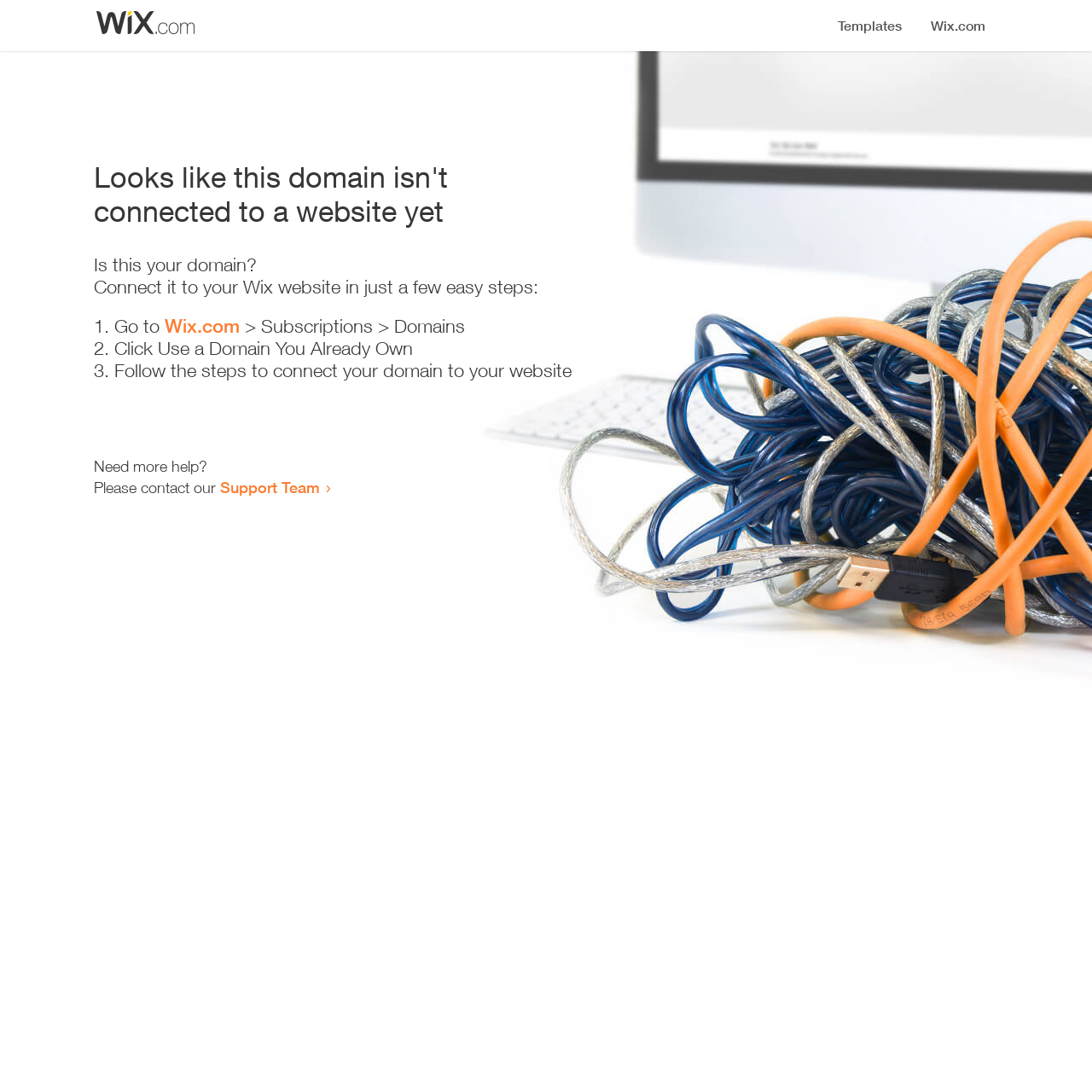How many steps are required to connect the domain?
Answer with a single word or phrase by referring to the visual content.

3